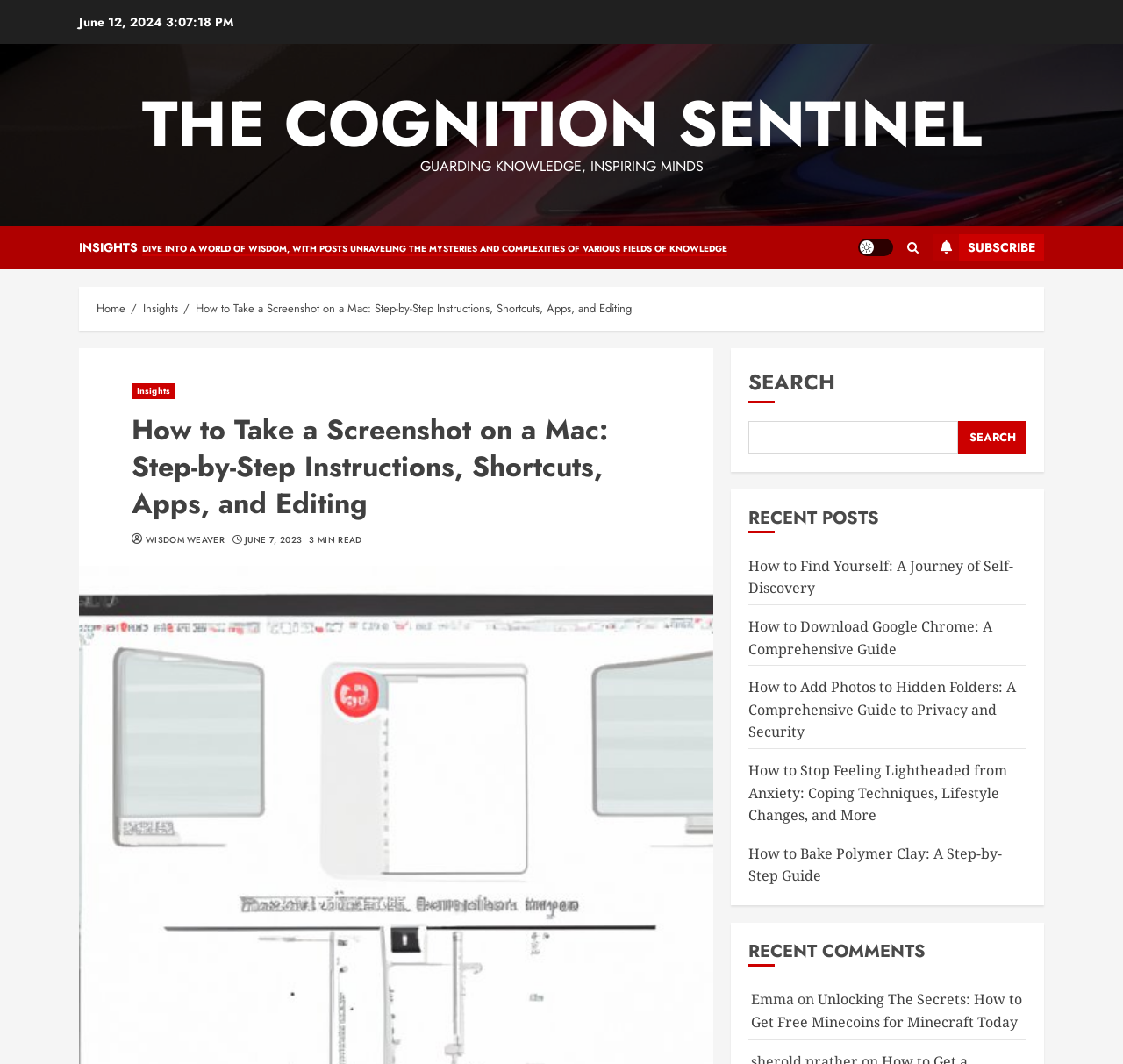What is the name of the website?
Look at the image and answer with only one word or phrase.

The Cognition Sentinel